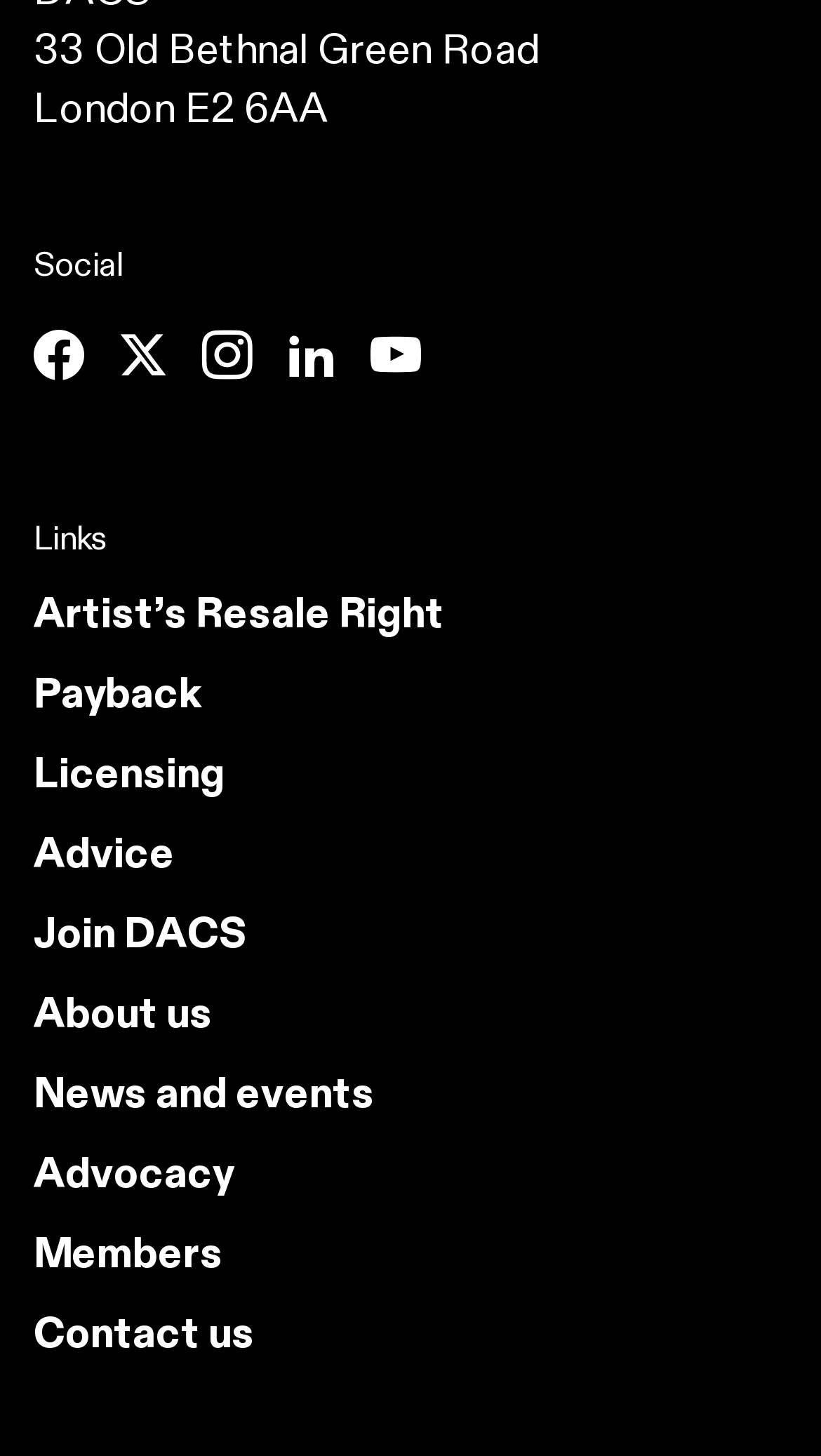Predict the bounding box of the UI element based on the description: "News and events". The coordinates should be four float numbers between 0 and 1, formatted as [left, top, right, bottom].

[0.041, 0.738, 0.456, 0.767]